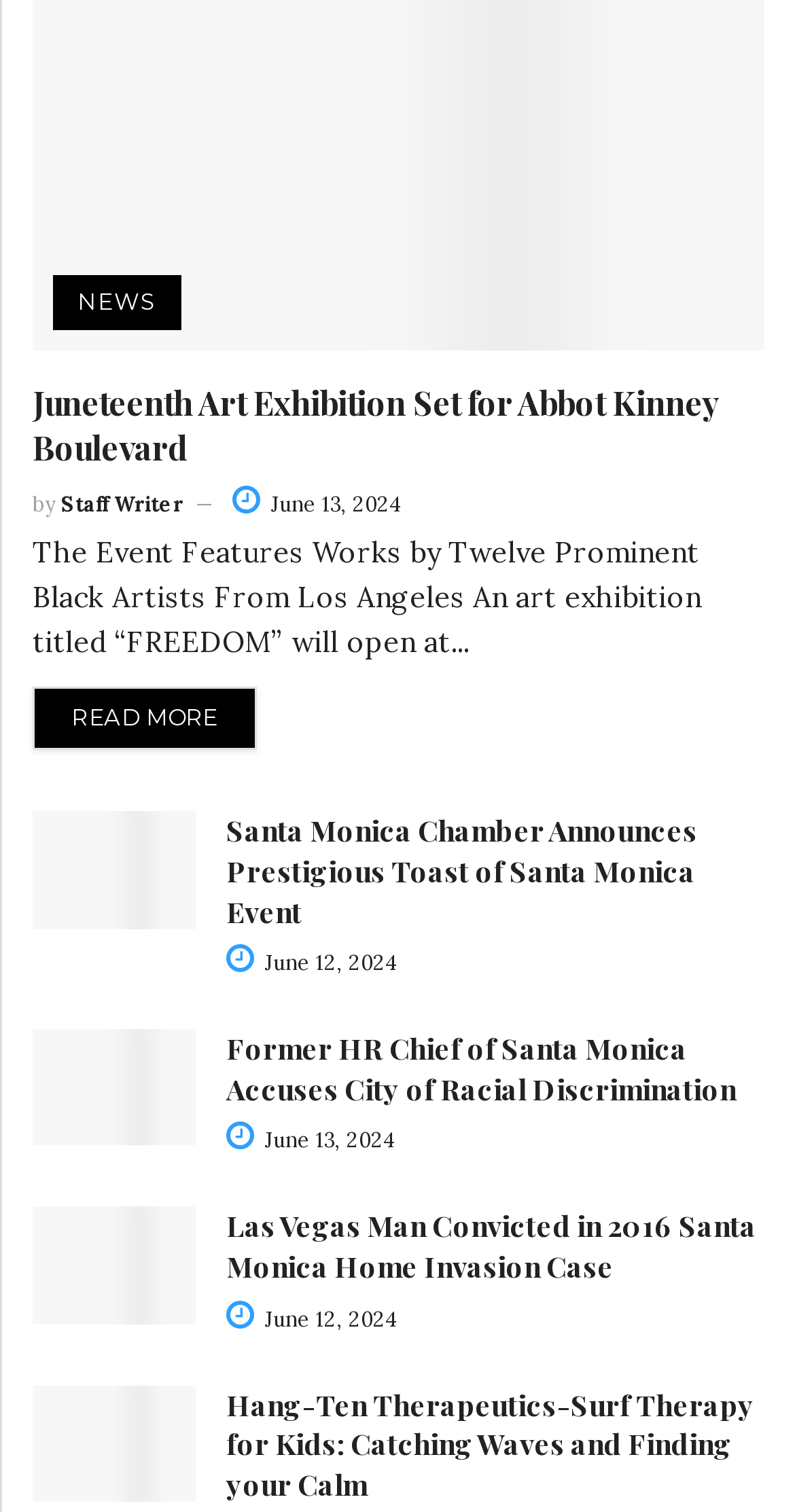Identify the bounding box coordinates of the section to be clicked to complete the task described by the following instruction: "Read more about Juneteenth Art Exhibition". The coordinates should be four float numbers between 0 and 1, formatted as [left, top, right, bottom].

[0.041, 0.454, 0.323, 0.496]